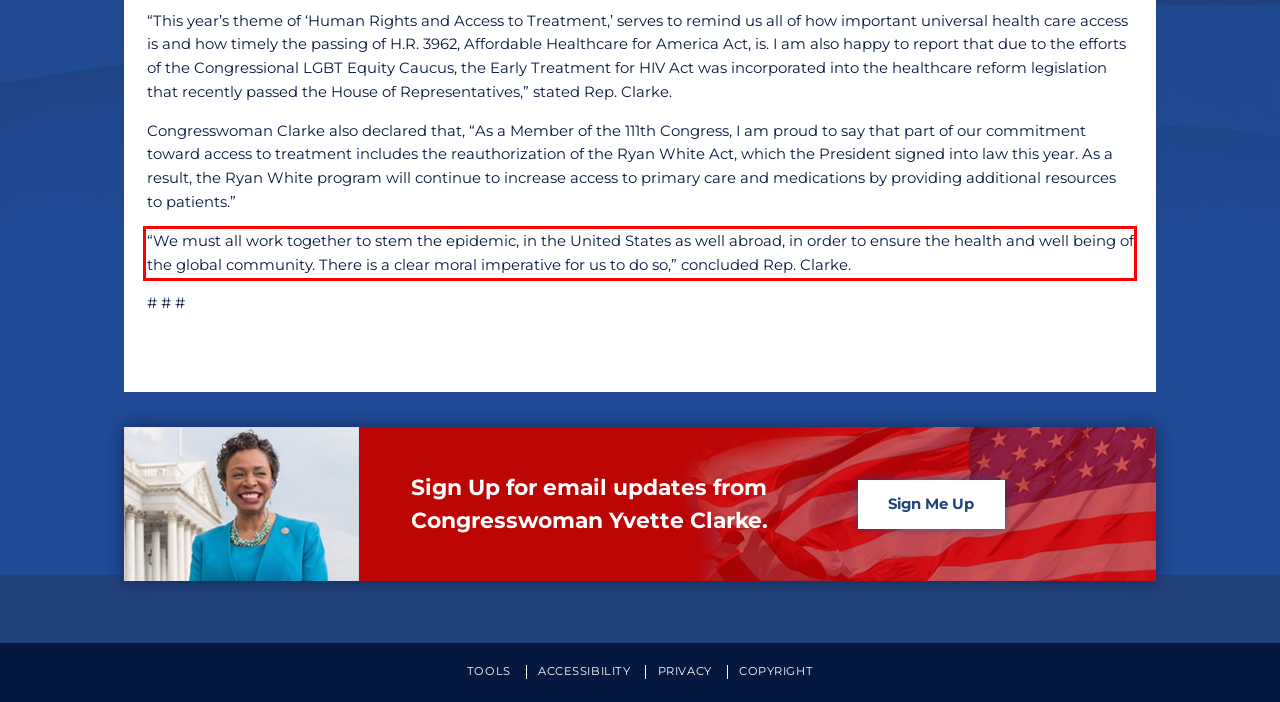Review the webpage screenshot provided, and perform OCR to extract the text from the red bounding box.

“We must all work together to stem the epidemic, in the United States as well abroad, in order to ensure the health and well being of the global community. There is a clear moral imperative for us to do so,” concluded Rep. Clarke.